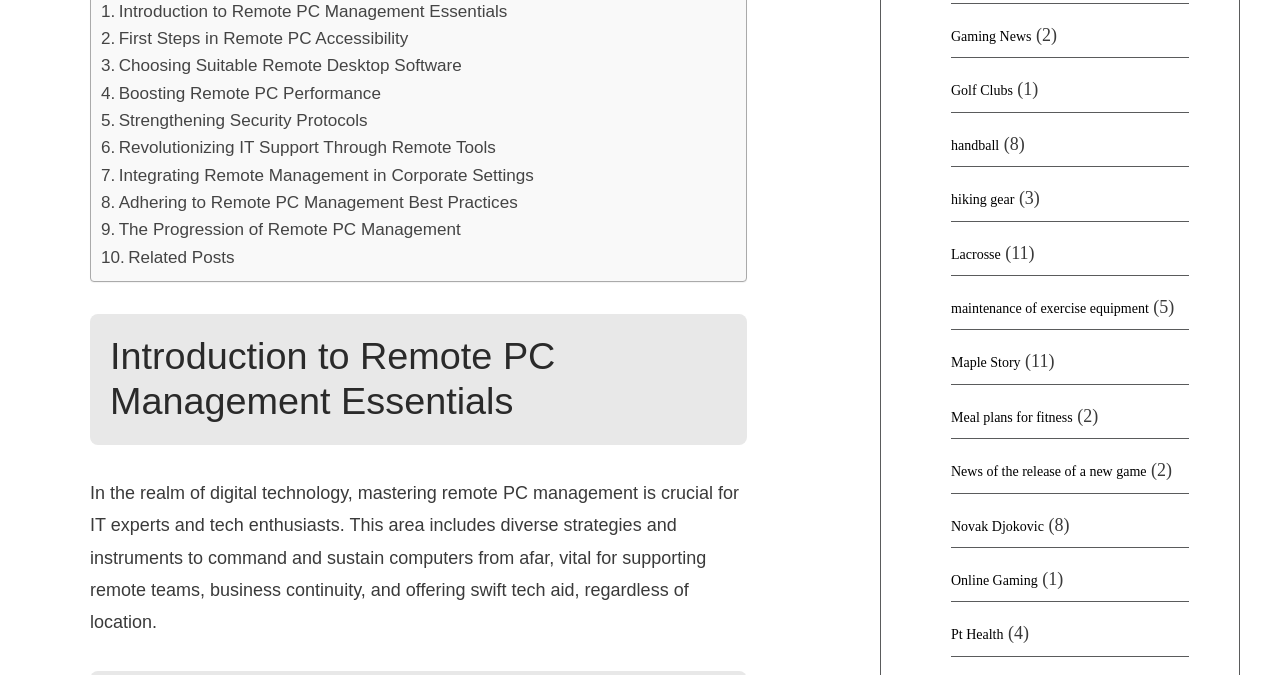Locate the bounding box of the UI element described by: "Choosing Suitable Remote Desktop Software" in the given webpage screenshot.

[0.079, 0.077, 0.361, 0.118]